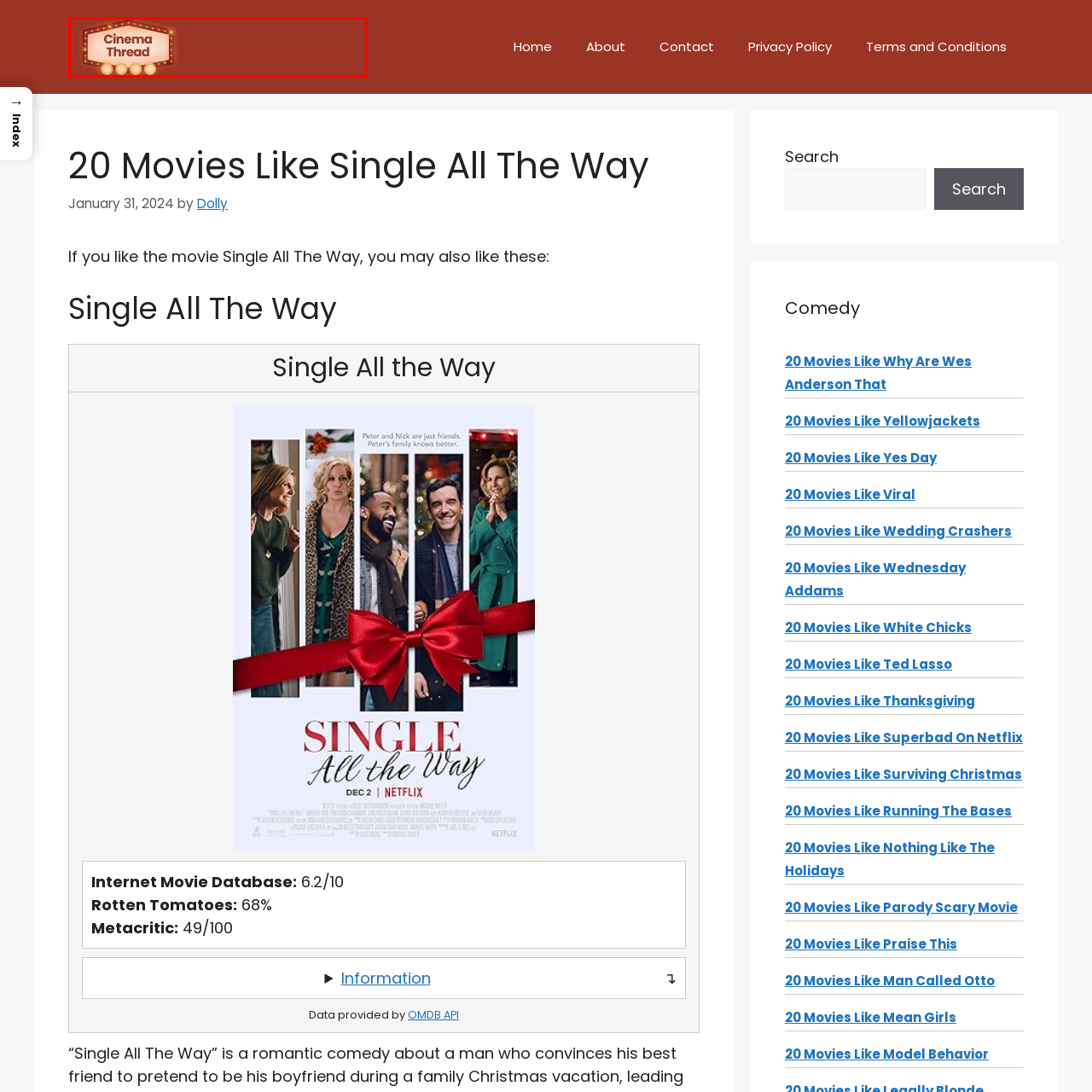What color is the background?
Analyze the image inside the red bounding box and provide a one-word or short-phrase answer to the question.

Warm, reddish